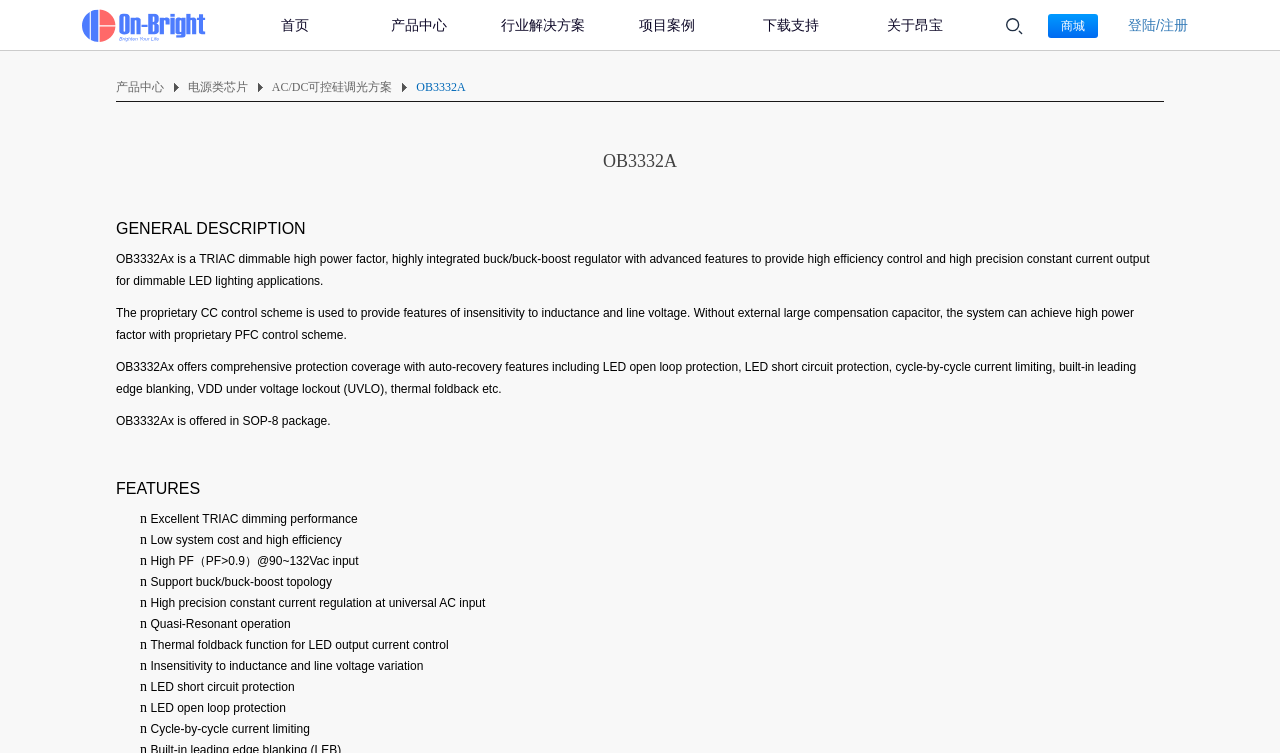What is the feature of the OB3332Ax chip that makes it insensitive to inductance and line voltage variation?
Provide a detailed and well-explained answer to the question.

The webpage describes the OB3332Ax chip as having a 'proprietary CC control scheme' that makes it insensitive to inductance and line voltage variation, which can be found in the features section.